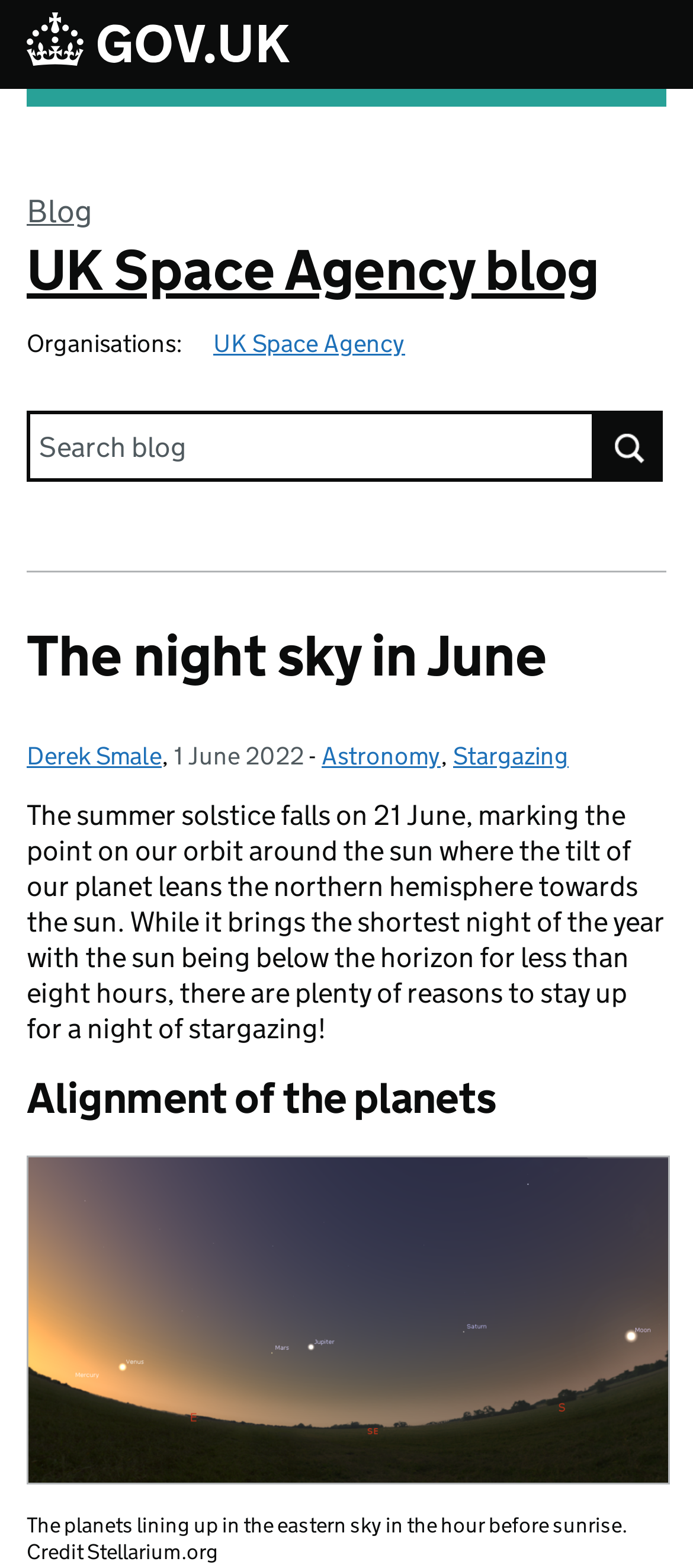Predict the bounding box coordinates for the UI element described as: "UK Space Agency blog". The coordinates should be four float numbers between 0 and 1, presented as [left, top, right, bottom].

[0.038, 0.15, 0.864, 0.195]